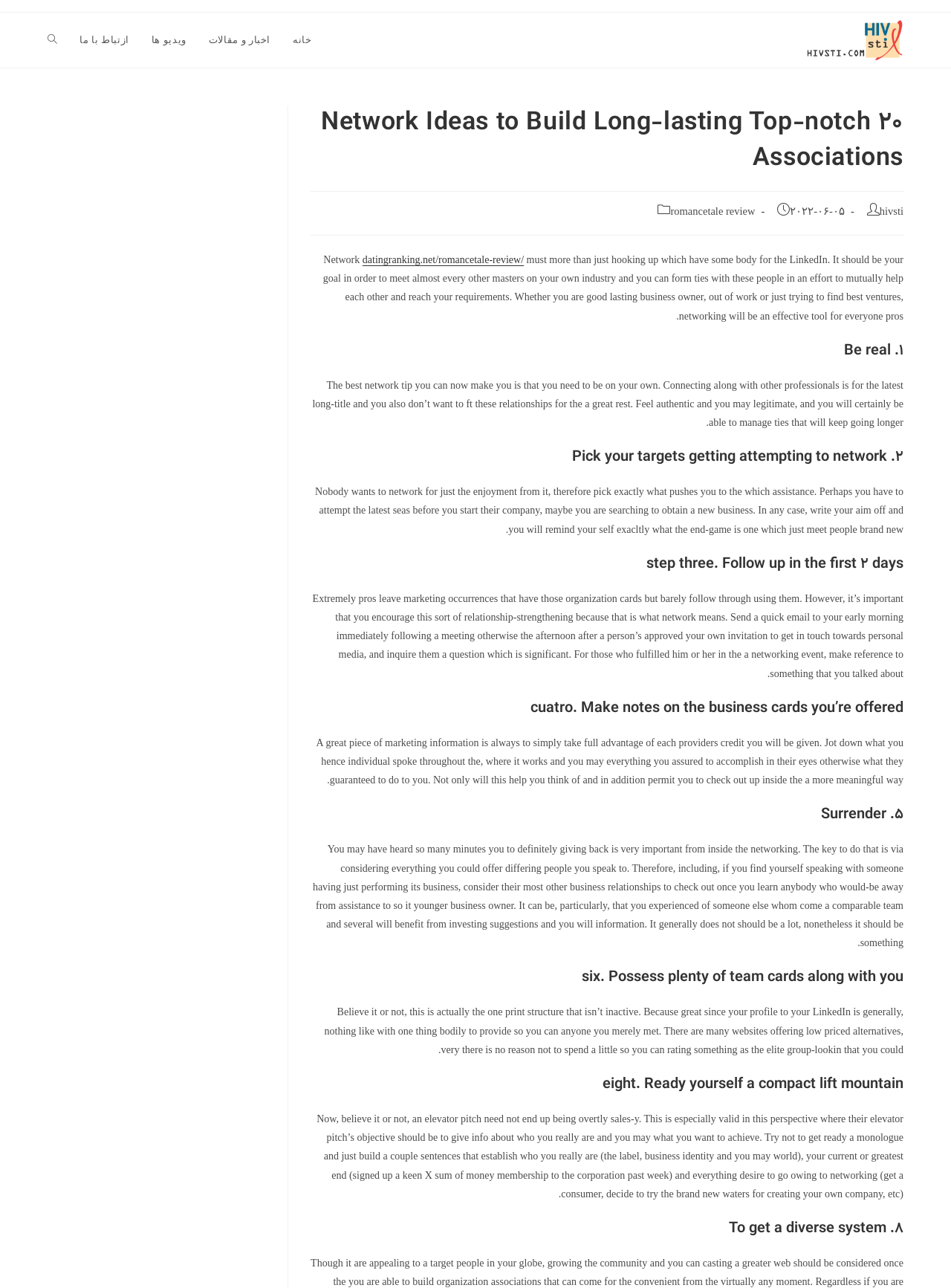Respond to the following question with a brief word or phrase:
What is the category of the post?

romancetale review